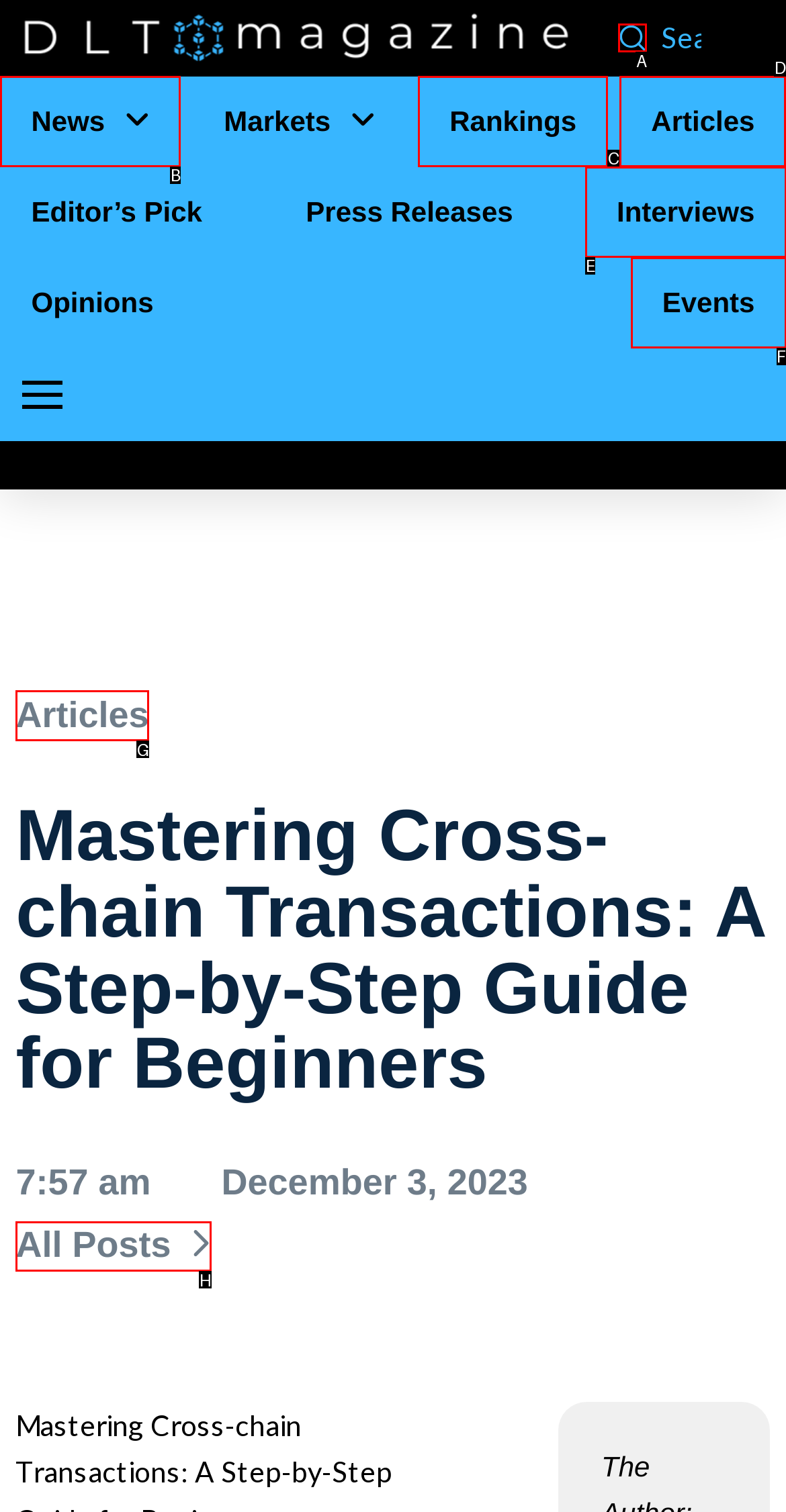Select the correct UI element to complete the task: Click on 'All Posts'
Please provide the letter of the chosen option.

H